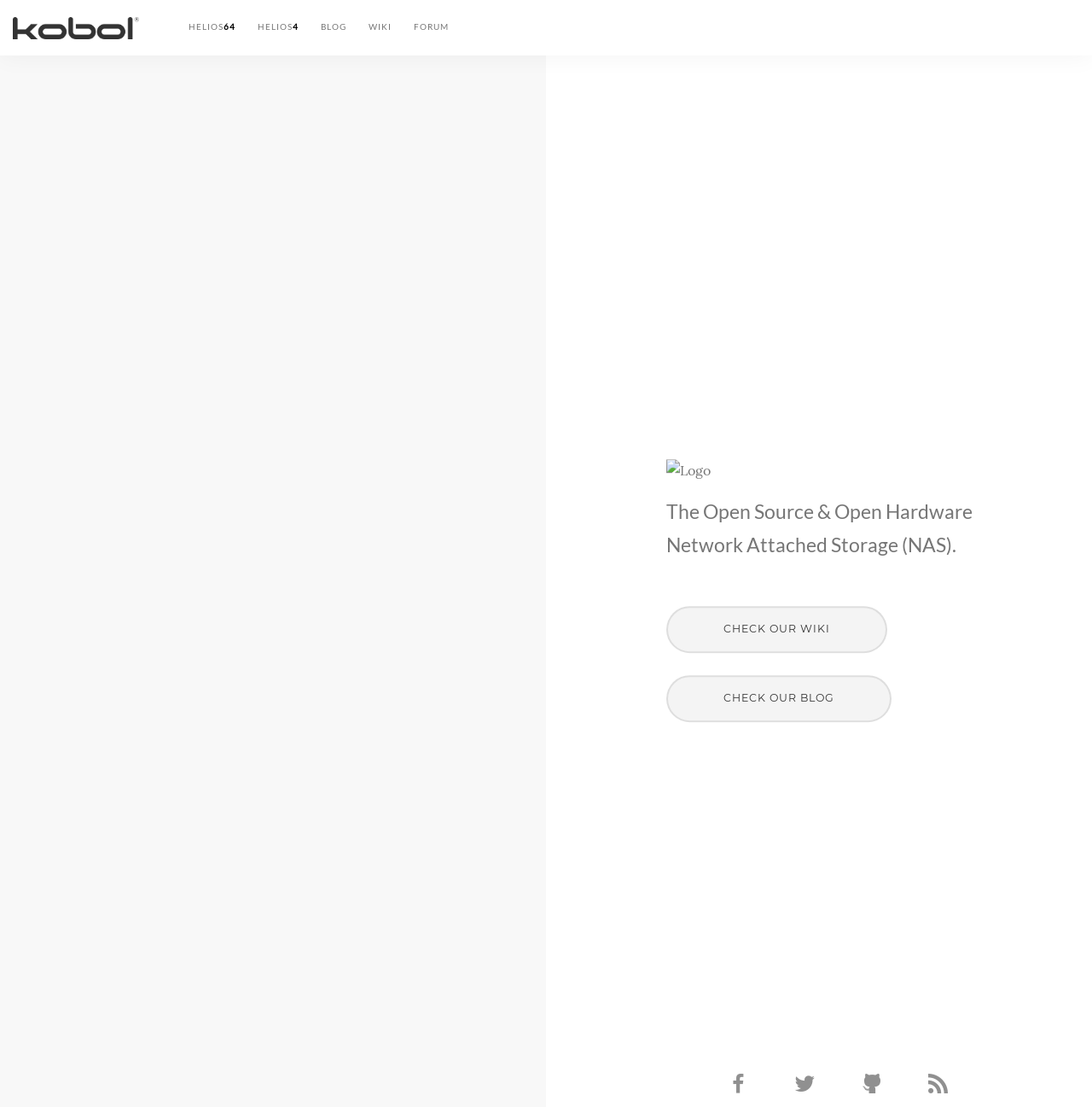Illustrate the webpage's structure and main components comprehensively.

The webpage is about Helios4, a private cloud solution that allows users to build their own network-attached storage (NAS) system. At the top left corner, there is a logo link with an image, followed by a series of links to different sections of the website, including HELIOS64, HELIOS4, BLOG, WIKI, and FORUM. 

Below the navigation links, there is a larger logo image, which is centered at the top of the page. 

The main content of the page starts with a heading that reads "The Open Source & Open Hardware Network Attached Storage (NAS)." This heading is centered on the page and spans about two-thirds of the page width. 

Below the heading, there are two links, "CHECK OUR WIKI" and "CHECK OUR BLOG", which are also centered on the page. 

At the bottom right corner of the page, there are four social media links, represented by icons, which are aligned horizontally.